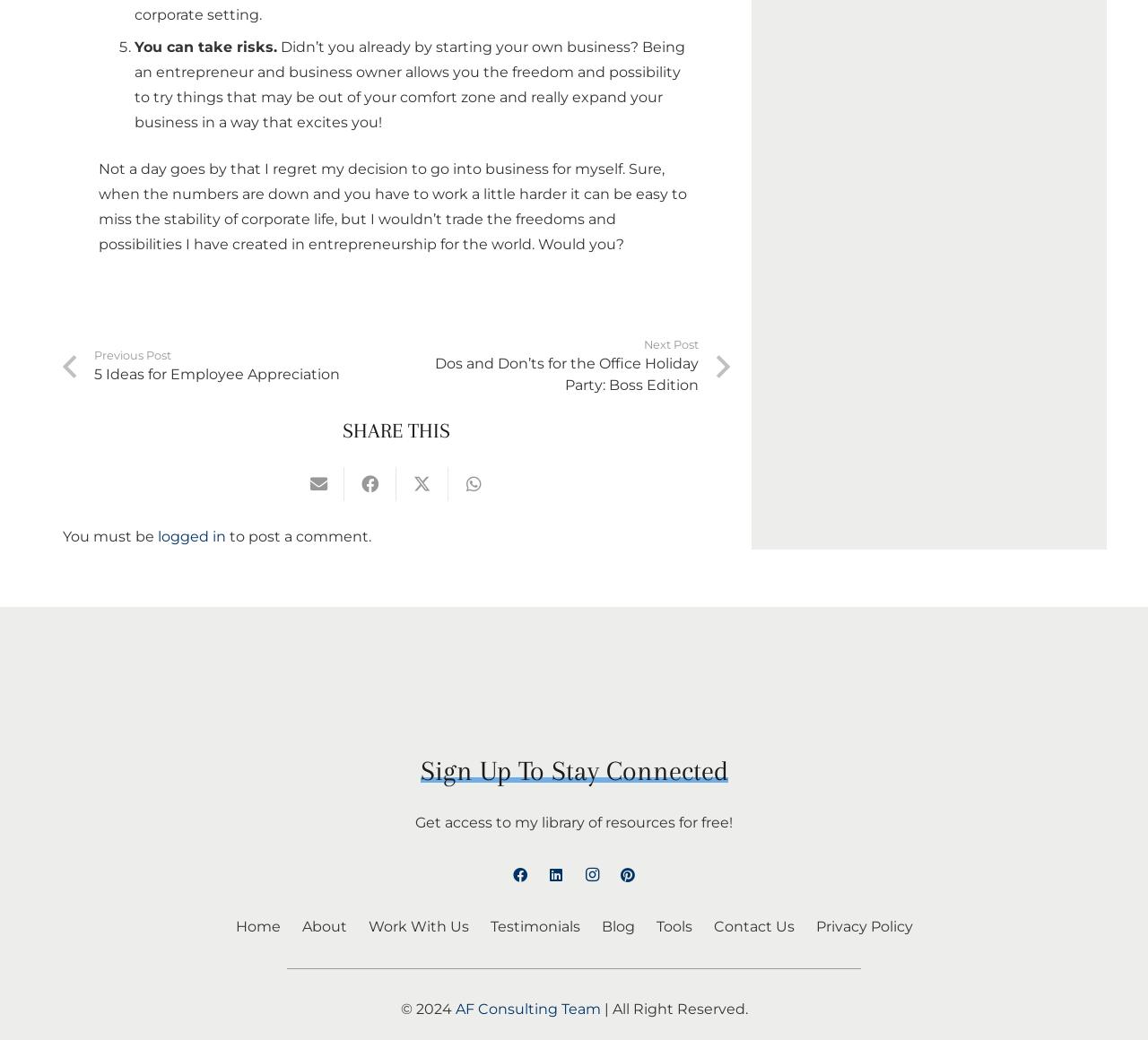Extract the bounding box for the UI element that matches this description: "Testimonials".

[0.427, 0.882, 0.505, 0.899]